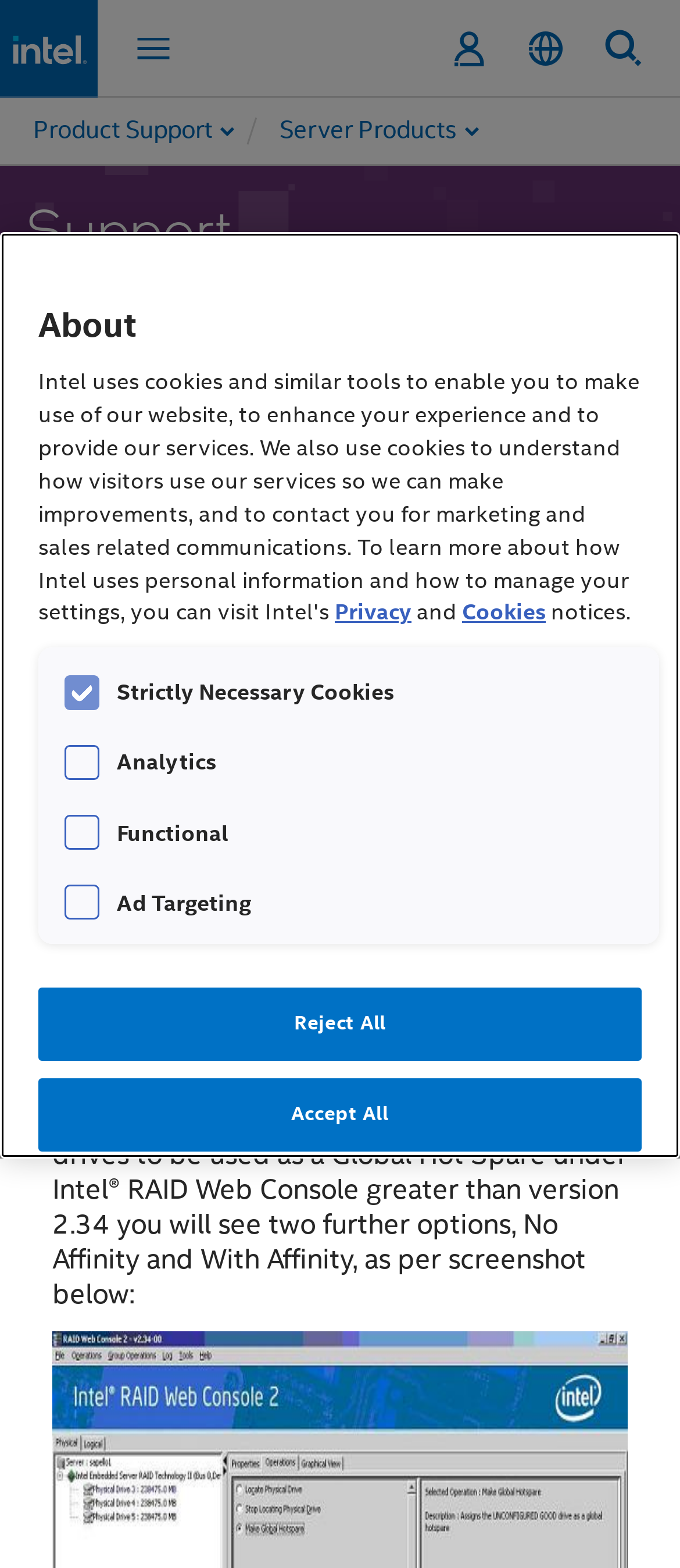What is the purpose of the Global Hot Spare option?
Please analyze the image and answer the question with as much detail as possible.

The webpage explains the No Affinity and With Affinity options for the Global Hot Spare feature in Intel RAID Web Console, which suggests that the purpose of this option is to provide a spare hard drive in case one of the installed hard drives fails.